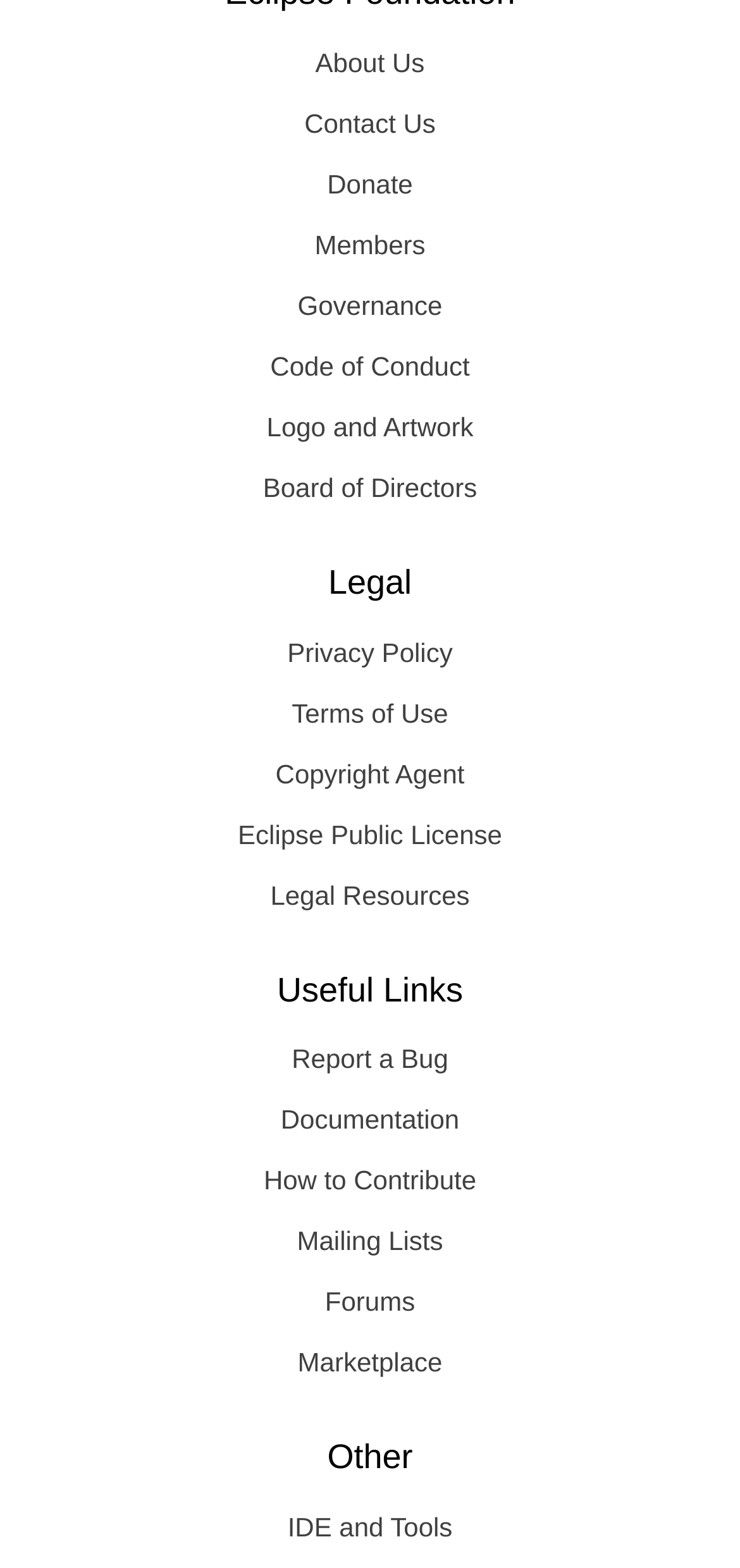Given the webpage screenshot, identify the bounding box of the UI element that matches this description: "About Us".

[0.038, 0.02, 0.962, 0.059]